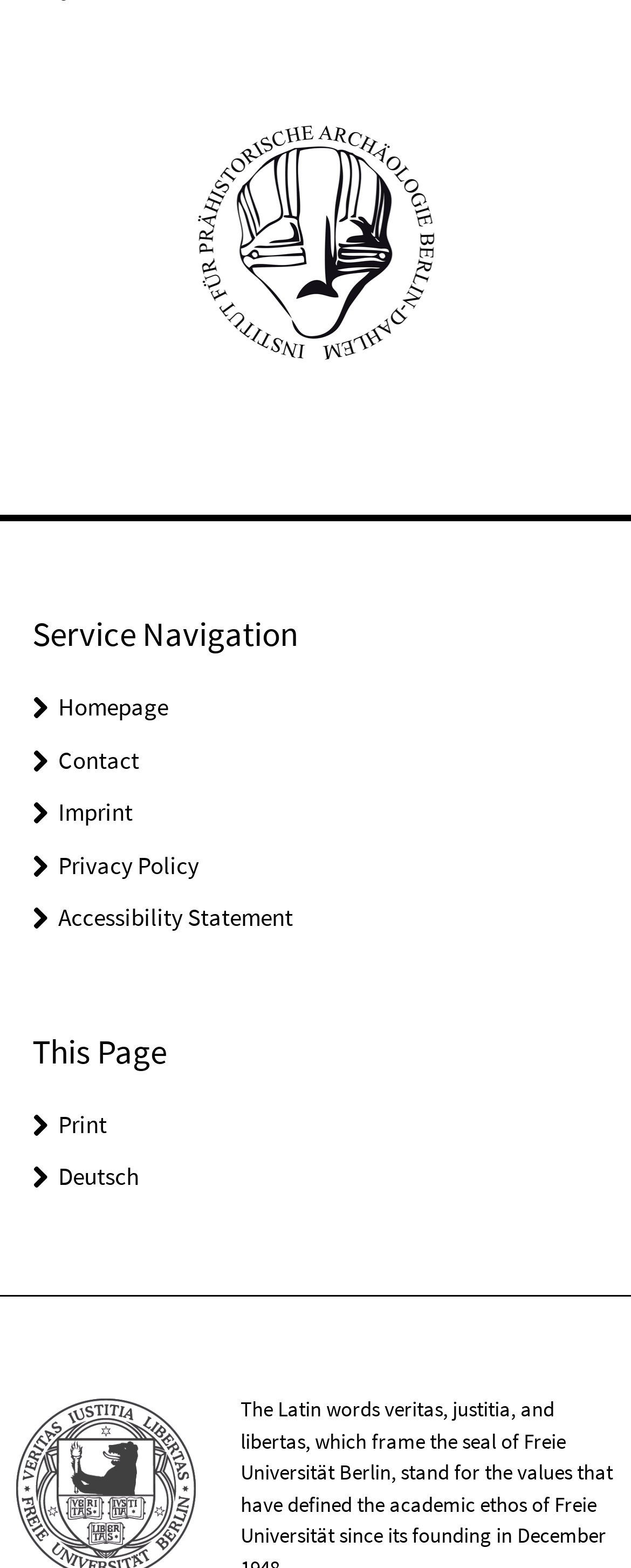Bounding box coordinates should be in the format (top-left x, top-left y, bottom-right x, bottom-right y) and all values should be floating point numbers between 0 and 1. Determine the bounding box coordinate for the UI element described as: Privacy Policy

[0.092, 0.541, 0.315, 0.561]